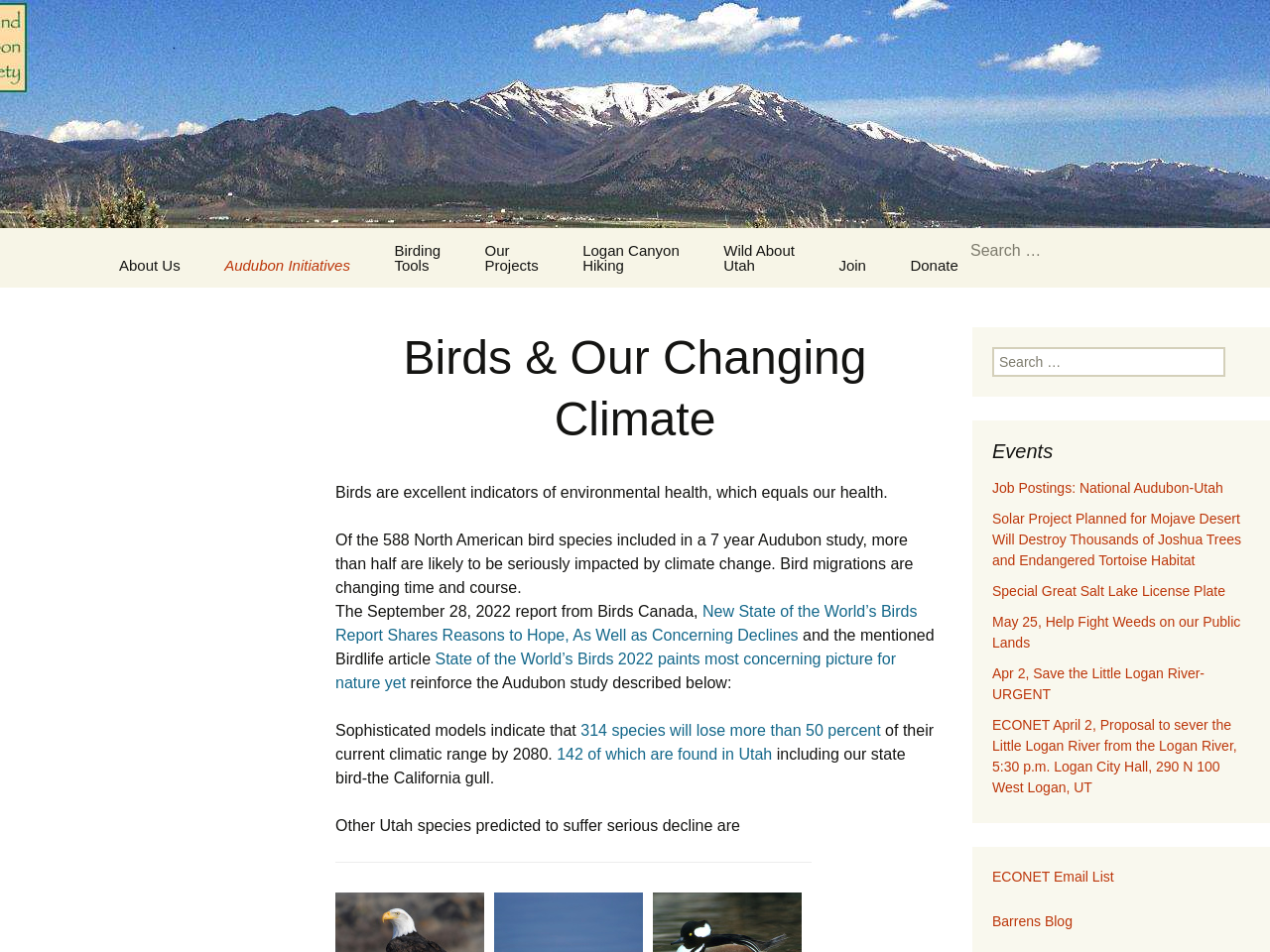Please determine the heading text of this webpage.

Bridgerland Audubon: Protecting the nature of Utah for people and wildlife